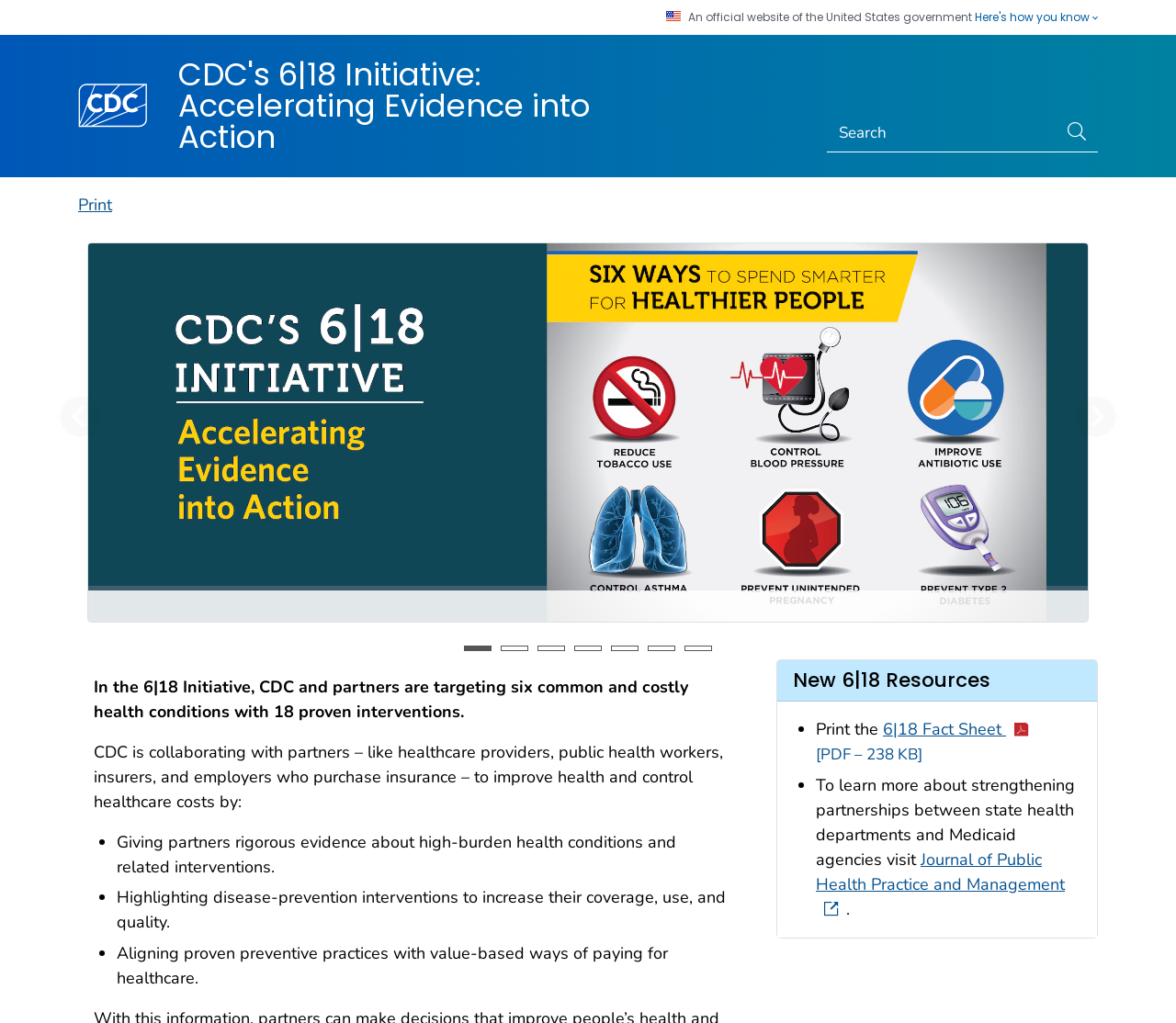What is the format of the 6|18 Fact Sheet?
Based on the image, give a concise answer in the form of a single word or short phrase.

PDF